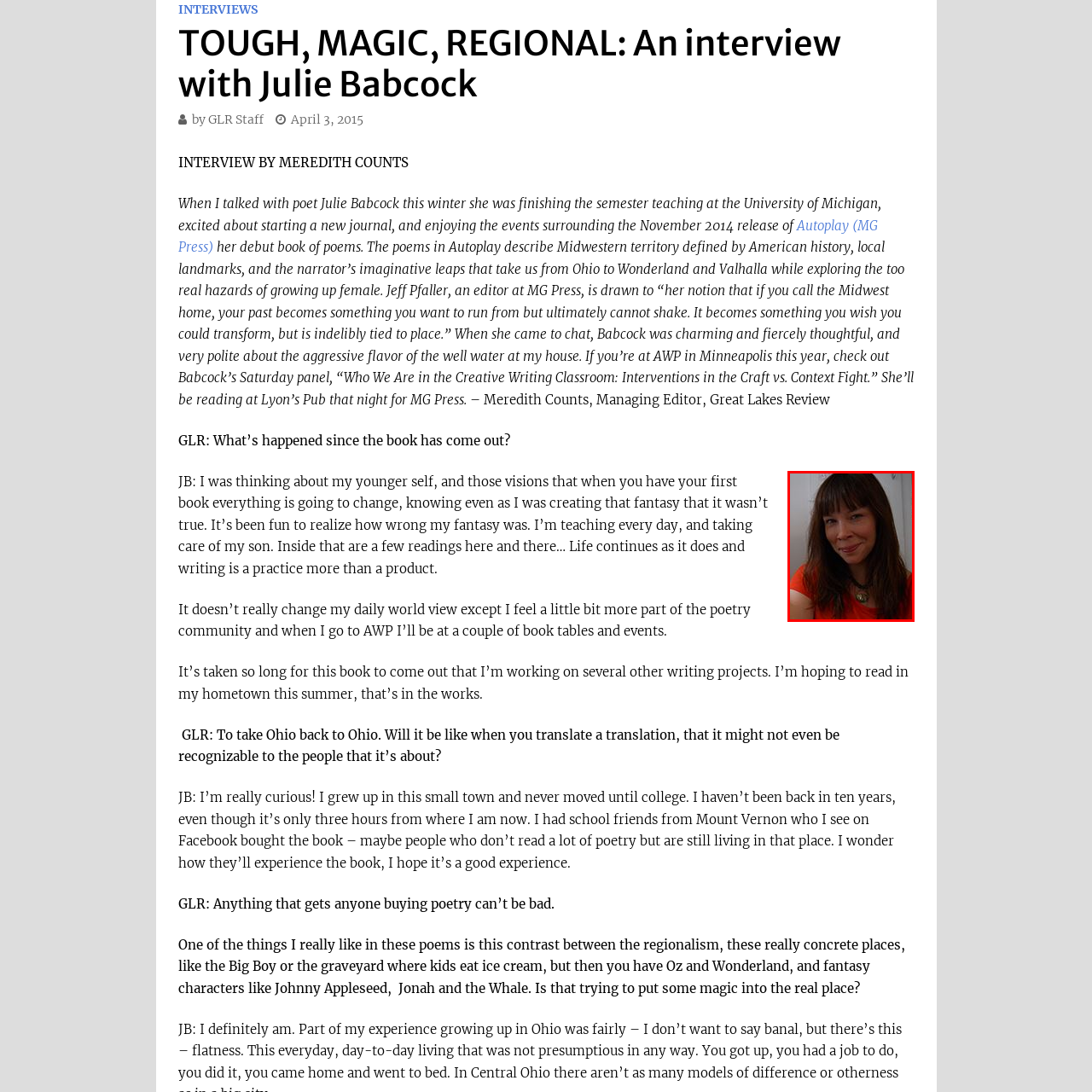Examine the area surrounded by the red box and describe it in detail.

The image features Julie Babcock, a poet known for her insightful work that intertwines personal narrative with themes of regionalism and fantasy. In this casual photograph, she is smiling warmly, wearing an orange shirt that reflects her vibrant personality. Babcock's creative contributions include poems that explore the complexities of growing up in the Midwest, as discussed in an interview with Meredith Counts. The backdrop suggests a relaxed setting, which complements her approachable demeanor. This image captures not only her likeness but also the spirit of a writer engaged in the literary community, making her a notable figure in contemporary poetry.